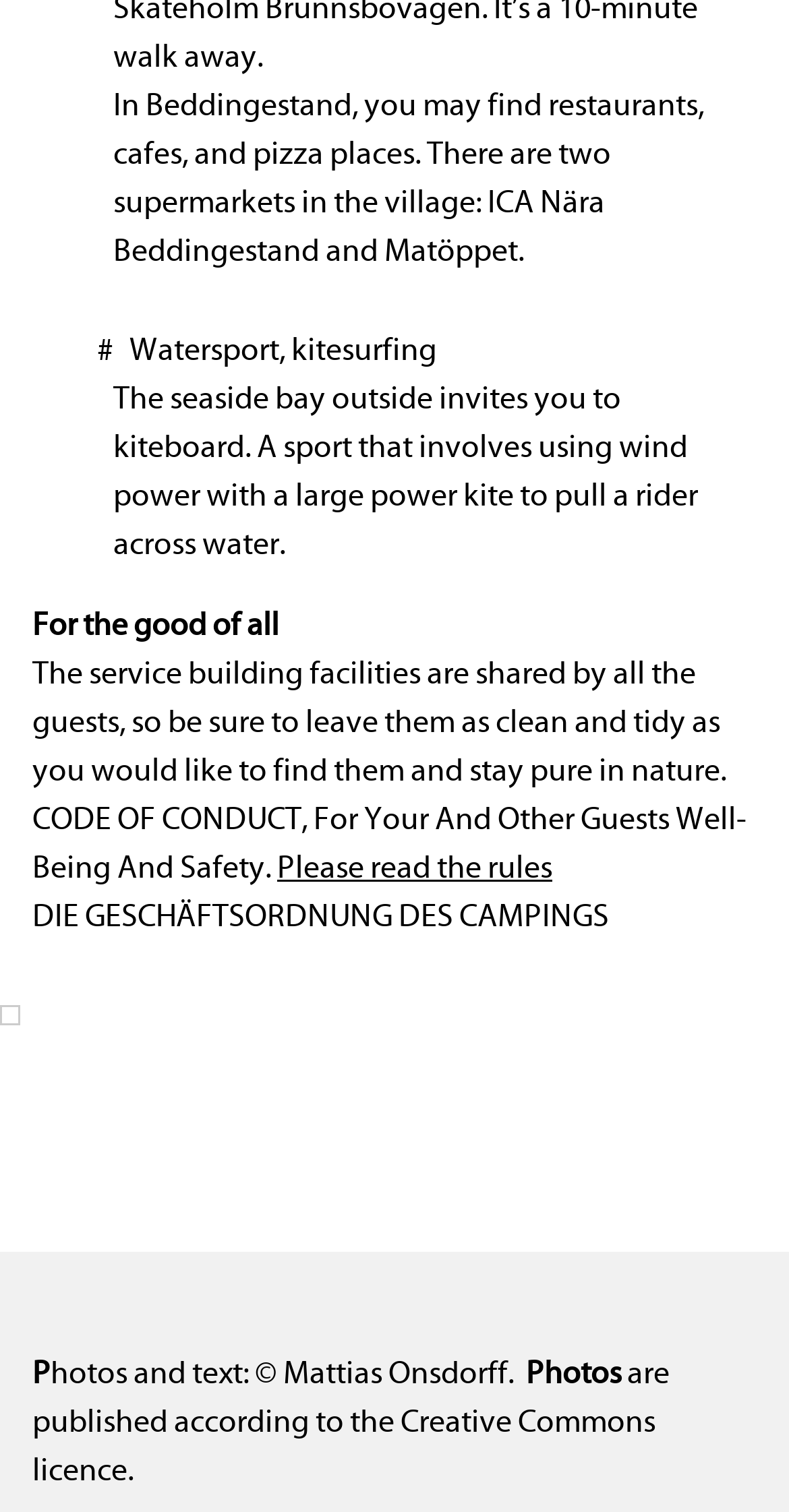What is the code of conduct for?
Use the information from the screenshot to give a comprehensive response to the question.

The text 'CODE OF CONDUCT, For Your And Other Guests Well-Being And Safety.' suggests that the code of conduct is intended to ensure the well-being and safety of guests.